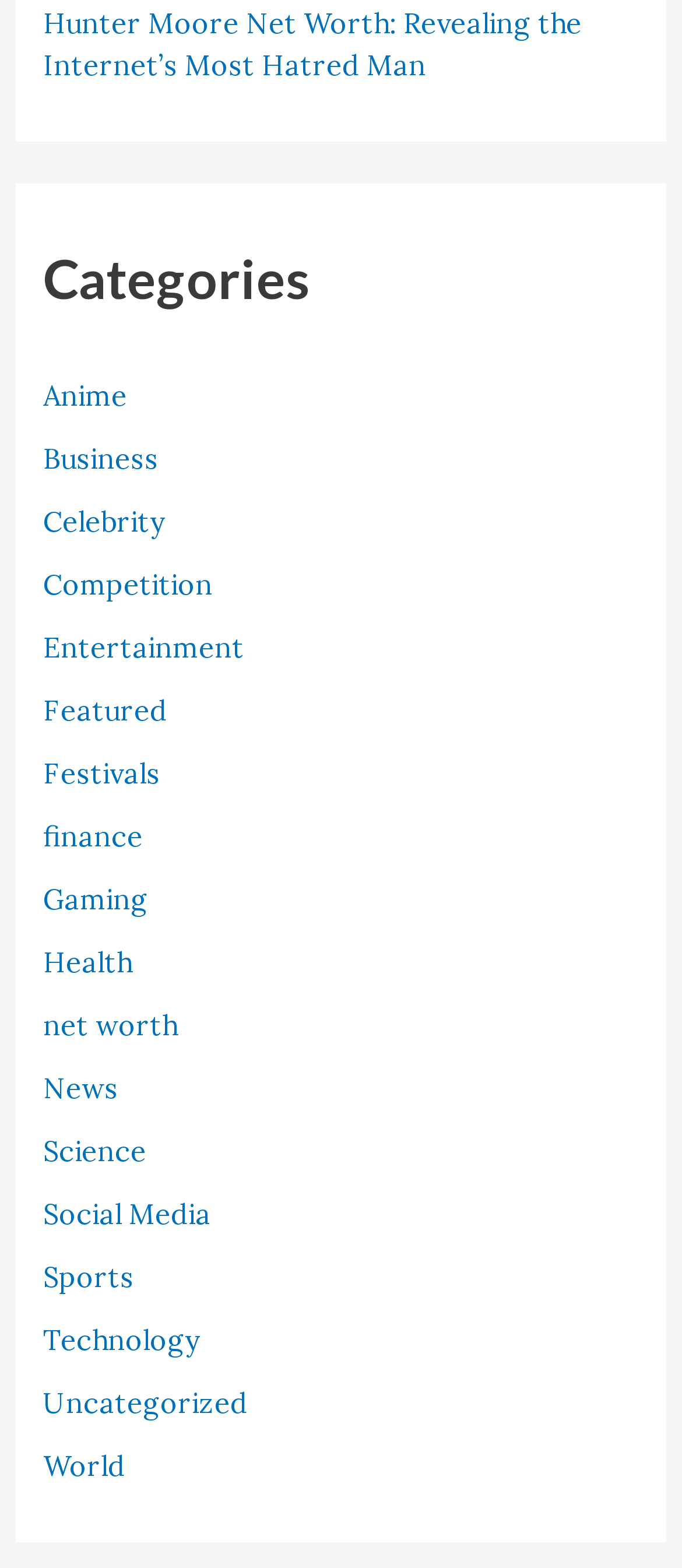Bounding box coordinates are specified in the format (top-left x, top-left y, bottom-right x, bottom-right y). All values are floating point numbers bounded between 0 and 1. Please provide the bounding box coordinate of the region this sentence describes: Social Media

[0.063, 0.763, 0.309, 0.785]